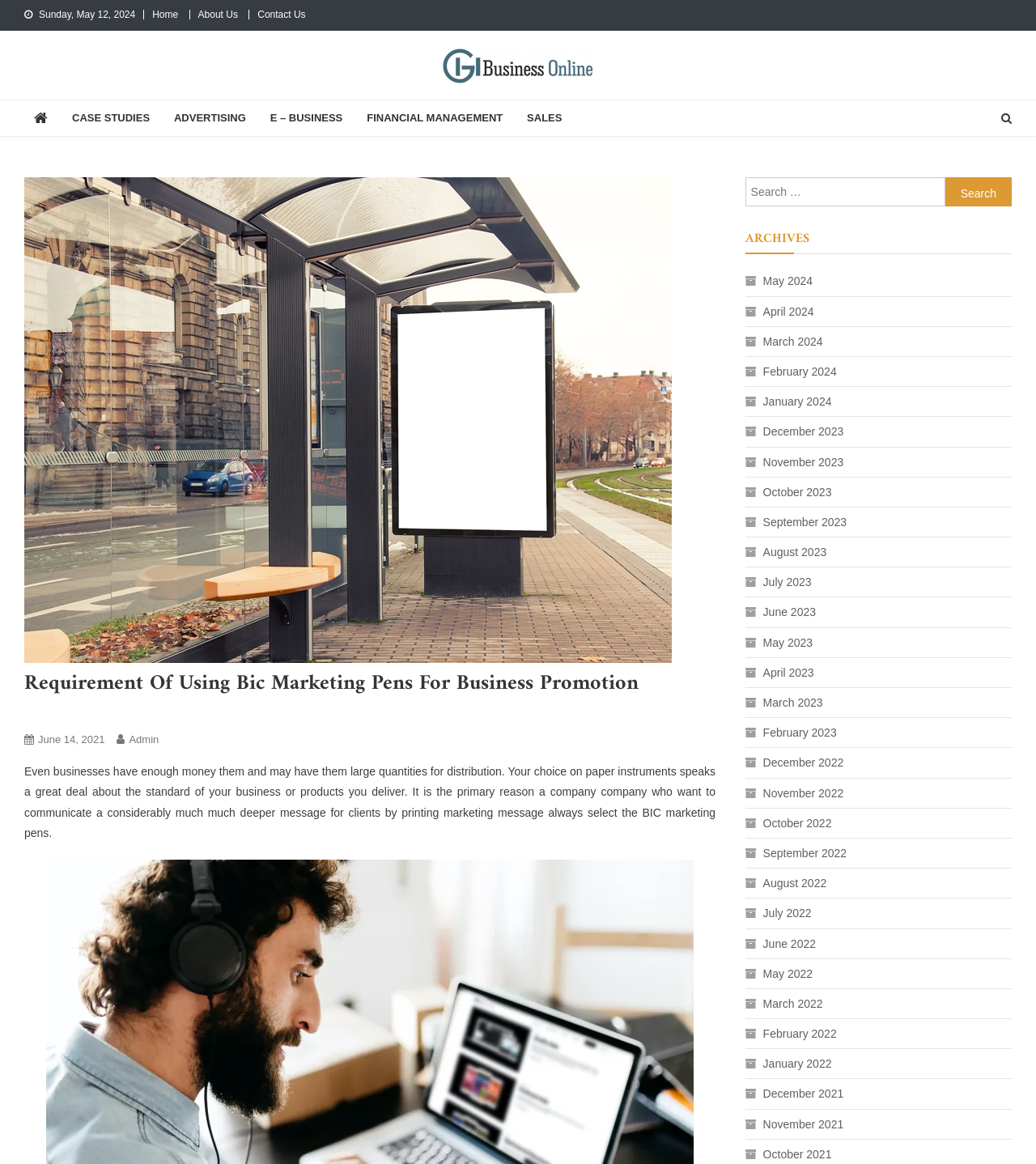Identify the text that serves as the heading for the webpage and generate it.

Requirement Of Using Bic Marketing Pens For Business Promotion